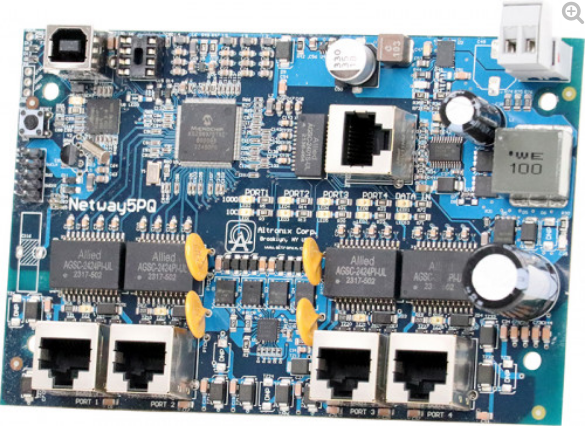How many IP devices can it support?
Make sure to answer the question with a detailed and comprehensive explanation.

According to the caption, the Altronix Netway5PQ optimizes power management by supporting up to four IP devices through a single Ethernet connection.